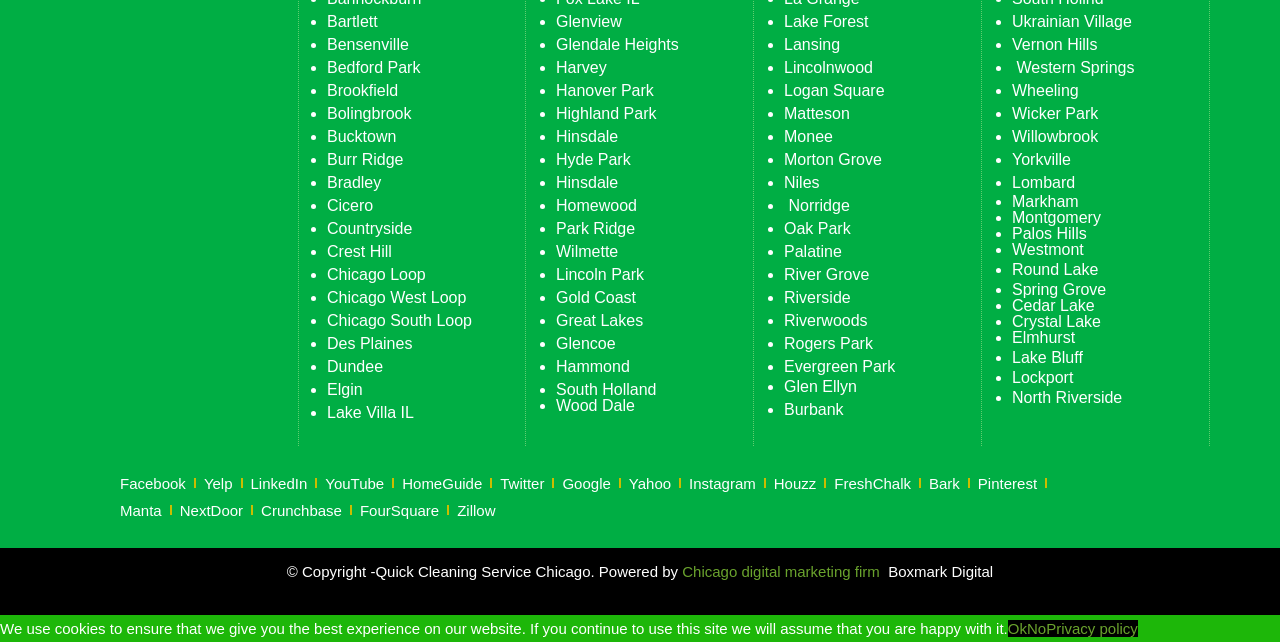Identify the bounding box coordinates of the area that should be clicked in order to complete the given instruction: "Click on Lake Villa IL". The bounding box coordinates should be four float numbers between 0 and 1, i.e., [left, top, right, bottom].

[0.255, 0.629, 0.323, 0.655]